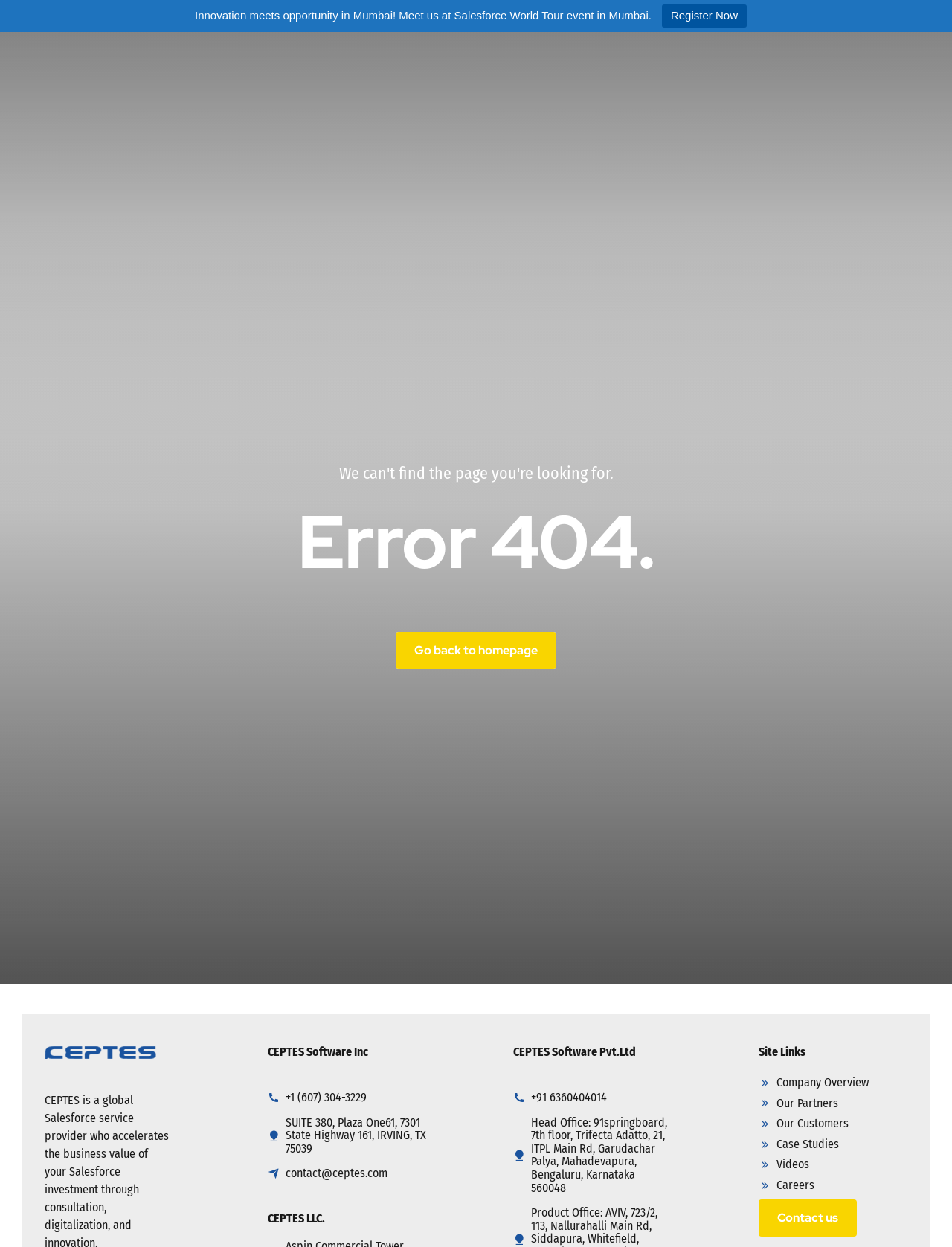Could you provide the bounding box coordinates for the portion of the screen to click to complete this instruction: "Contact us"?

[0.797, 0.962, 0.9, 0.991]